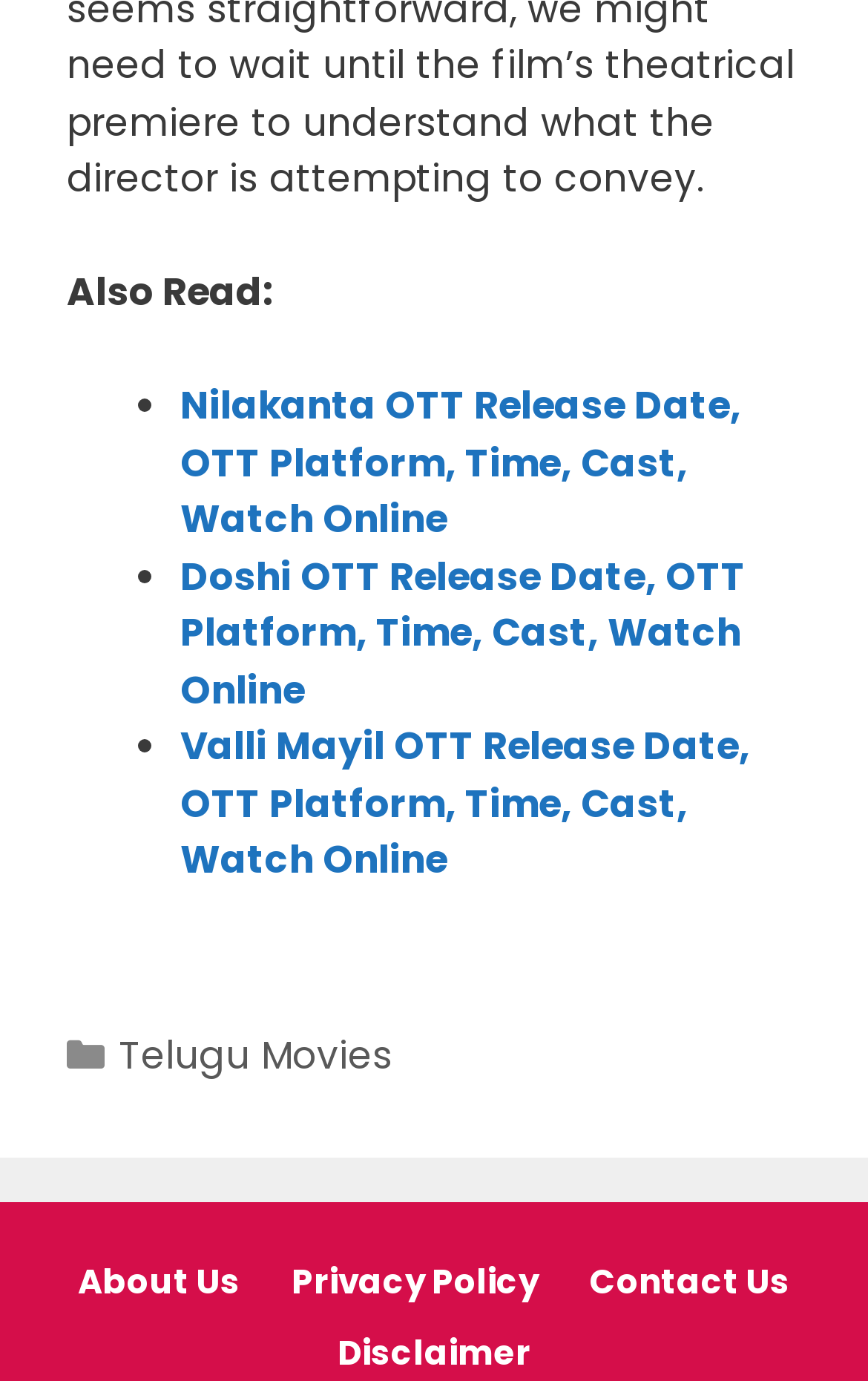Determine the bounding box coordinates for the clickable element to execute this instruction: "contact us". Provide the coordinates as four float numbers between 0 and 1, i.e., [left, top, right, bottom].

[0.679, 0.911, 0.91, 0.945]